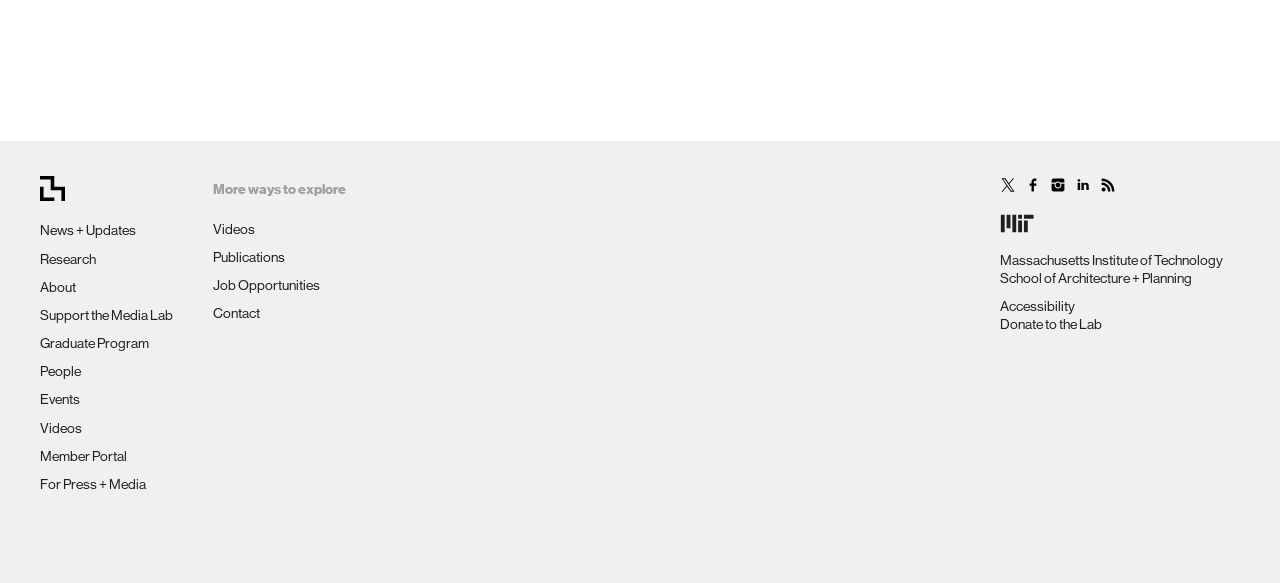Determine the bounding box coordinates of the region that needs to be clicked to achieve the task: "Go to the Massachusetts Institute of Technology page".

[0.781, 0.431, 0.955, 0.459]